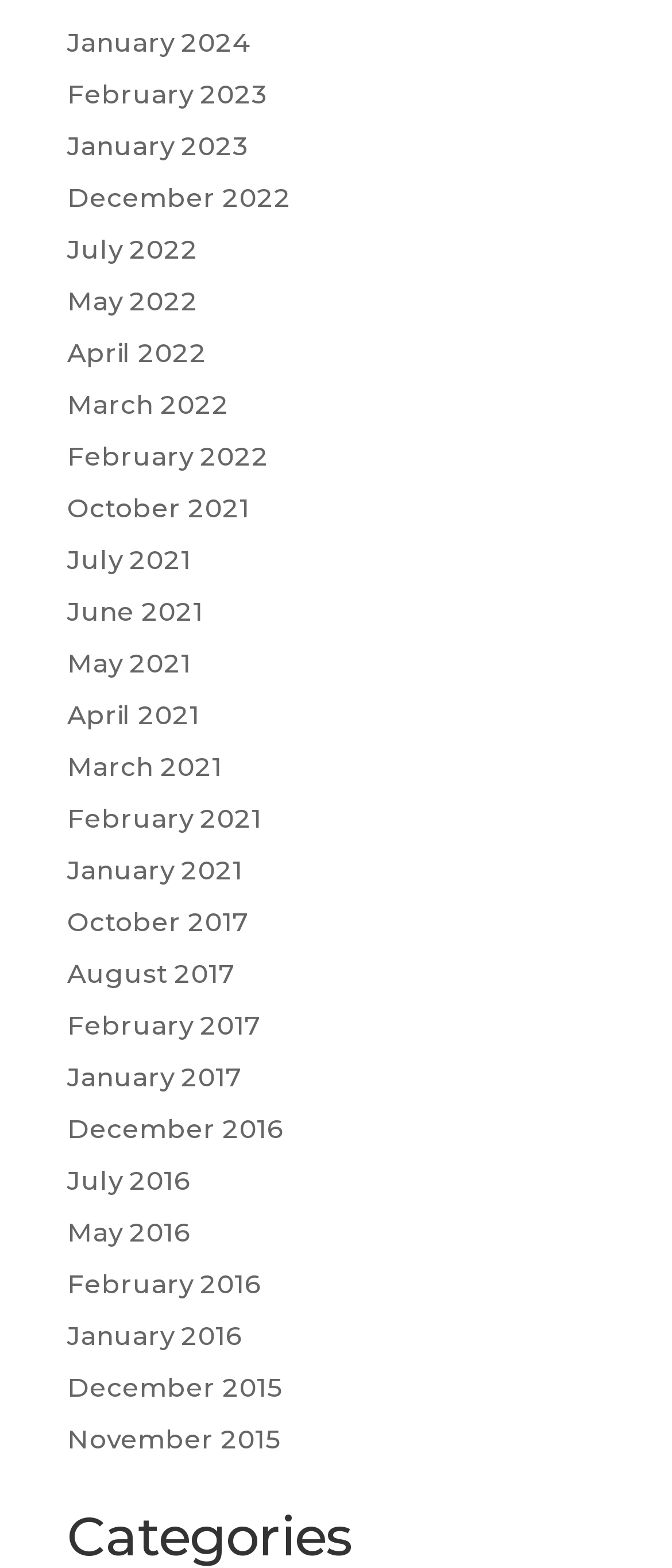Please analyze the image and provide a thorough answer to the question:
What is the earliest month listed?

By examining the list of links, I found that the earliest month listed is January 2015, which is not explicitly shown but can be inferred from the sequence of months and years.